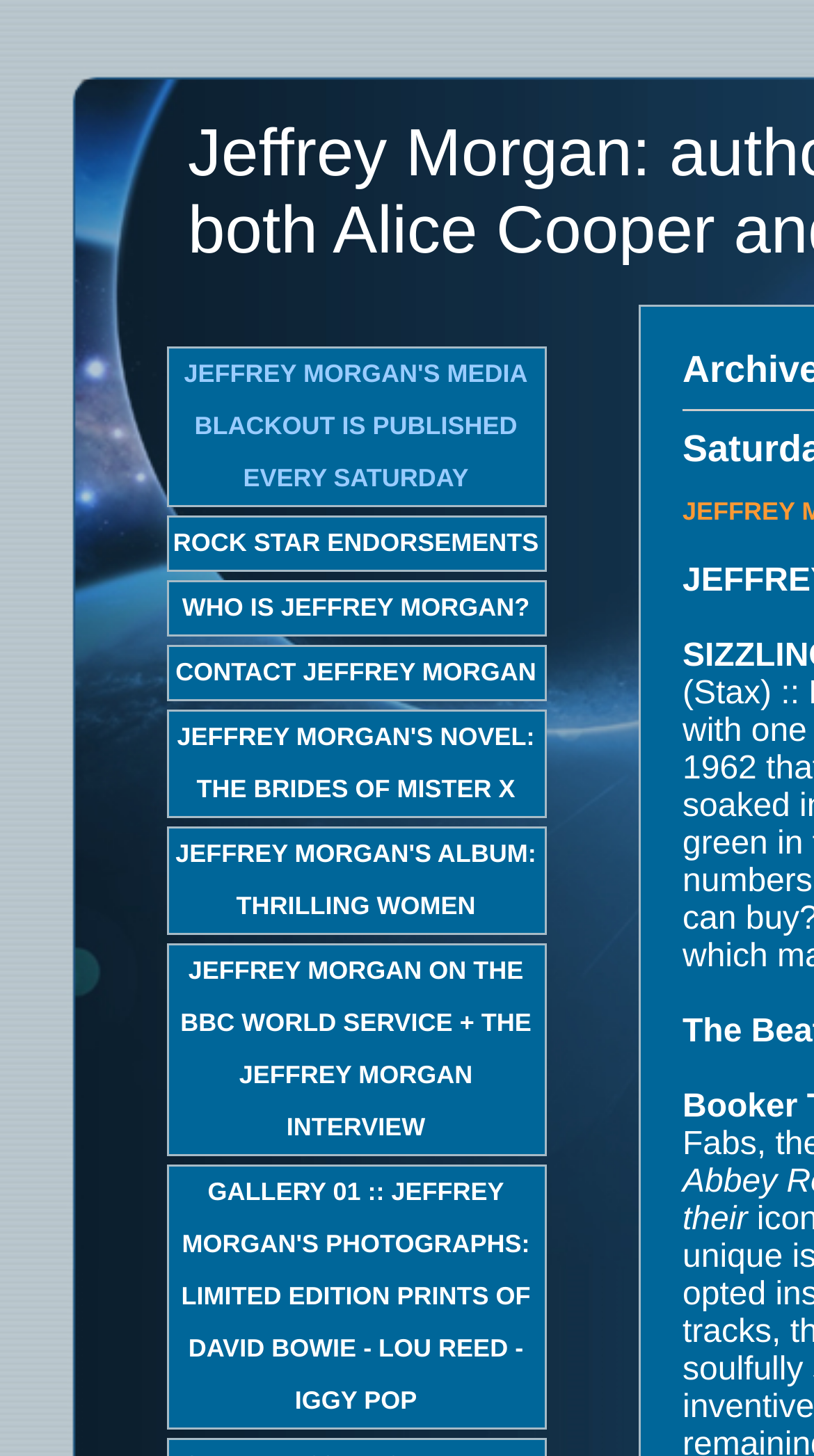Given the description "CONTACT JEFFREY MORGAN", determine the bounding box of the corresponding UI element.

[0.204, 0.443, 0.671, 0.482]